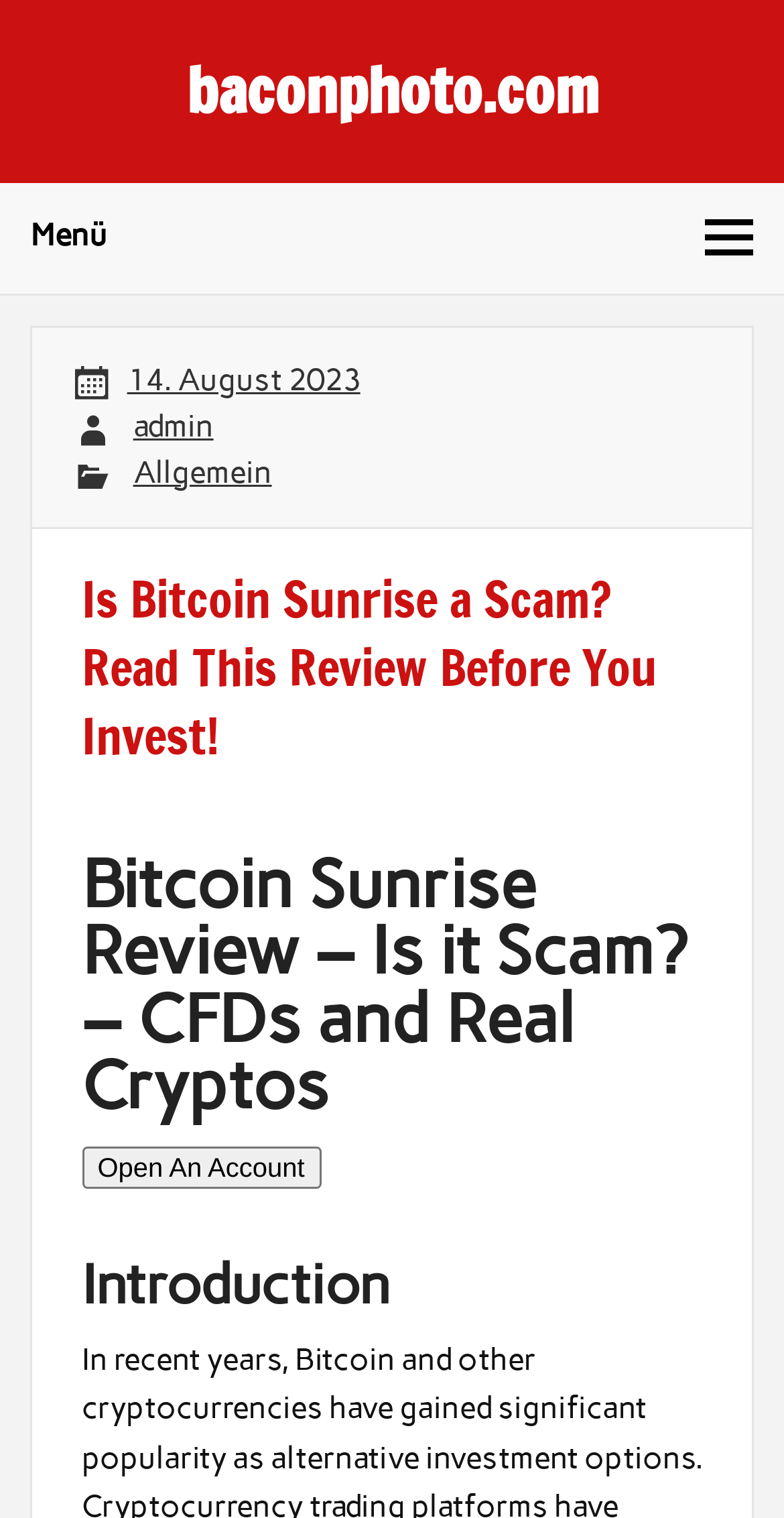What is the topic of the review on this webpage?
Refer to the image and provide a one-word or short phrase answer.

Bitcoin Sunrise